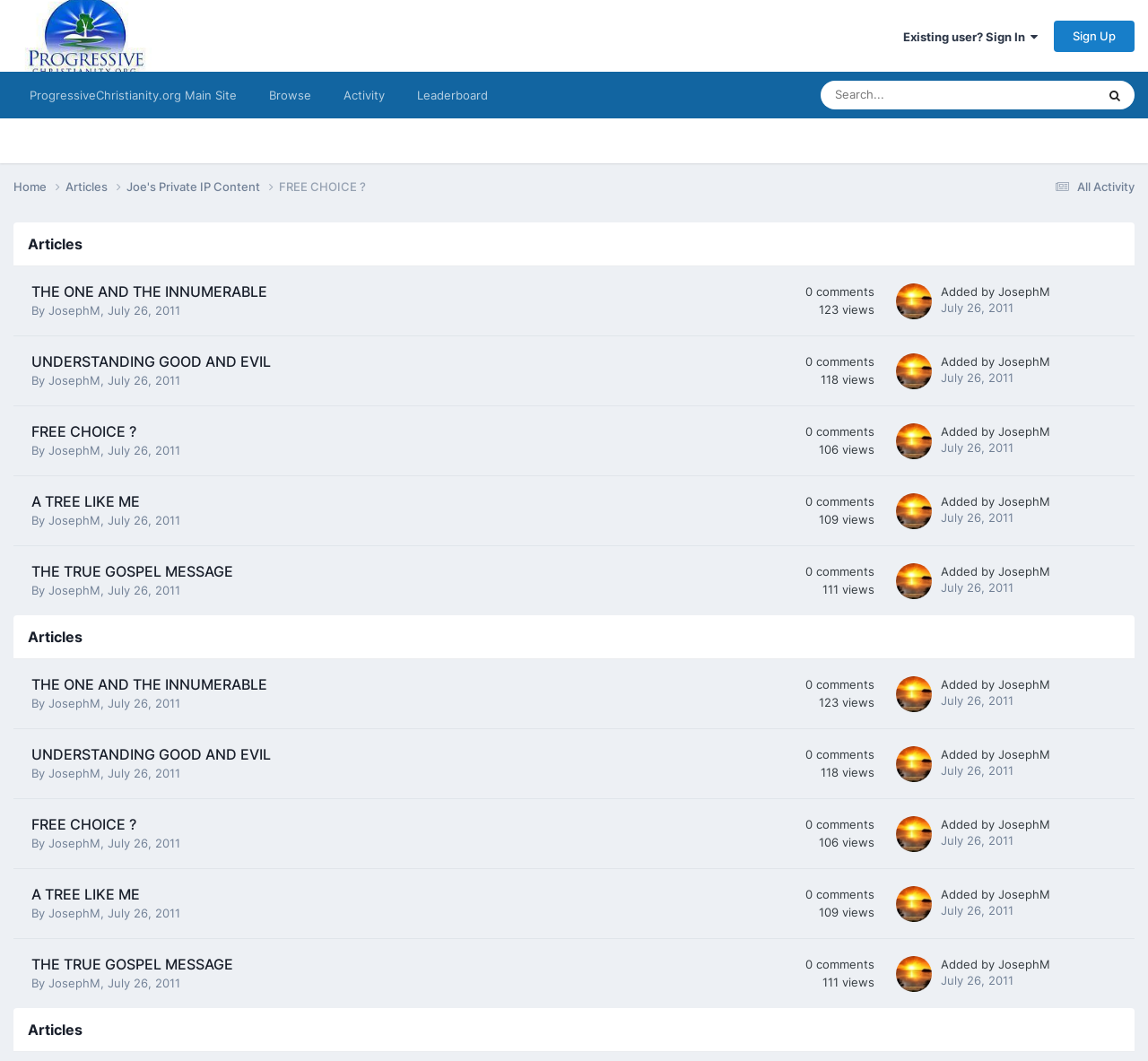Identify the bounding box coordinates of the region that needs to be clicked to carry out this instruction: "View article 'THE ONE AND THE INNUMERABLE'". Provide these coordinates as four float numbers ranging from 0 to 1, i.e., [left, top, right, bottom].

[0.027, 0.267, 0.233, 0.283]